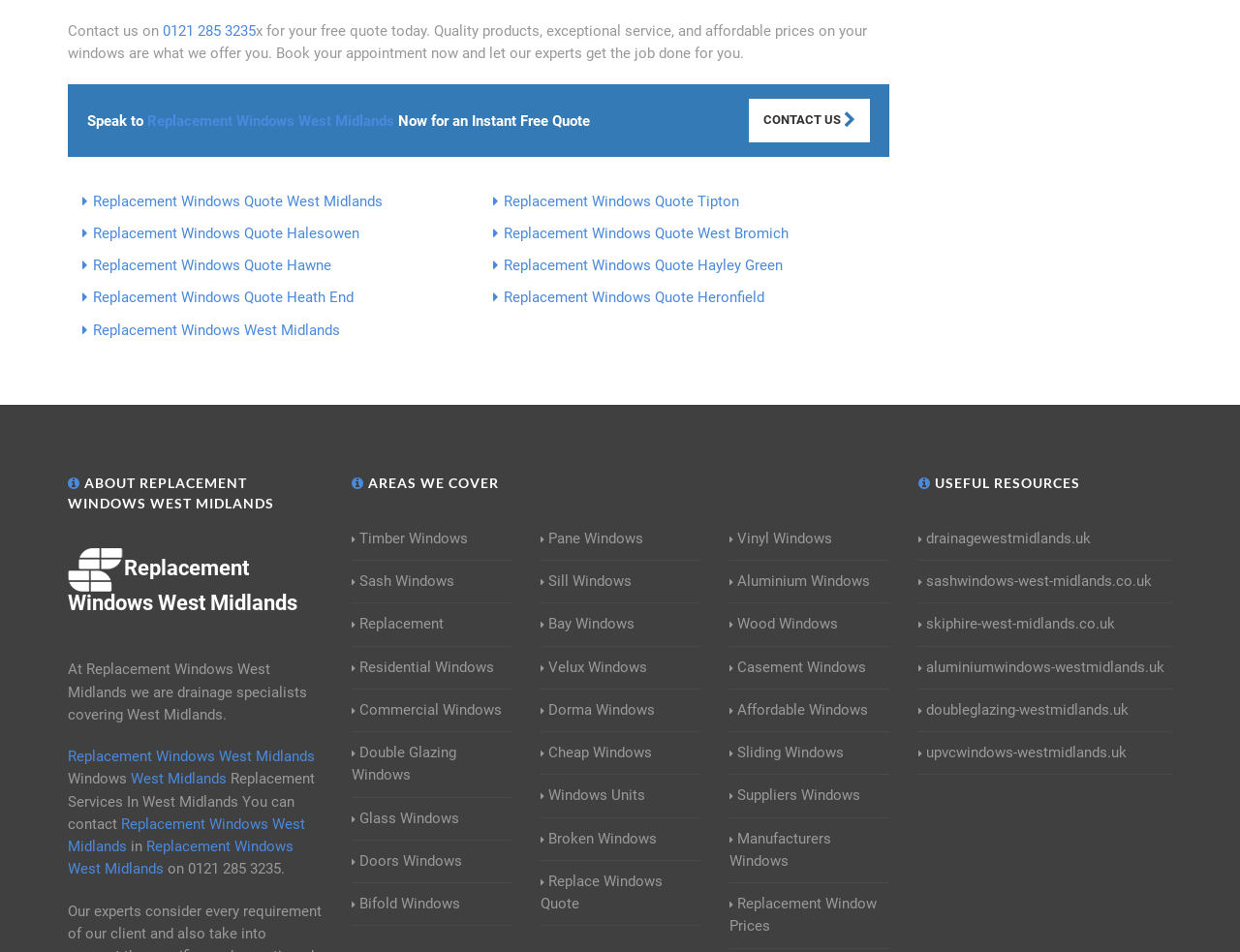Based on the image, provide a detailed and complete answer to the question: 
What is the name of the company?

I found the company name by looking at the top section of the webpage, where it says 'Replacement Windows West Midlands' and also by looking at the logo image description.